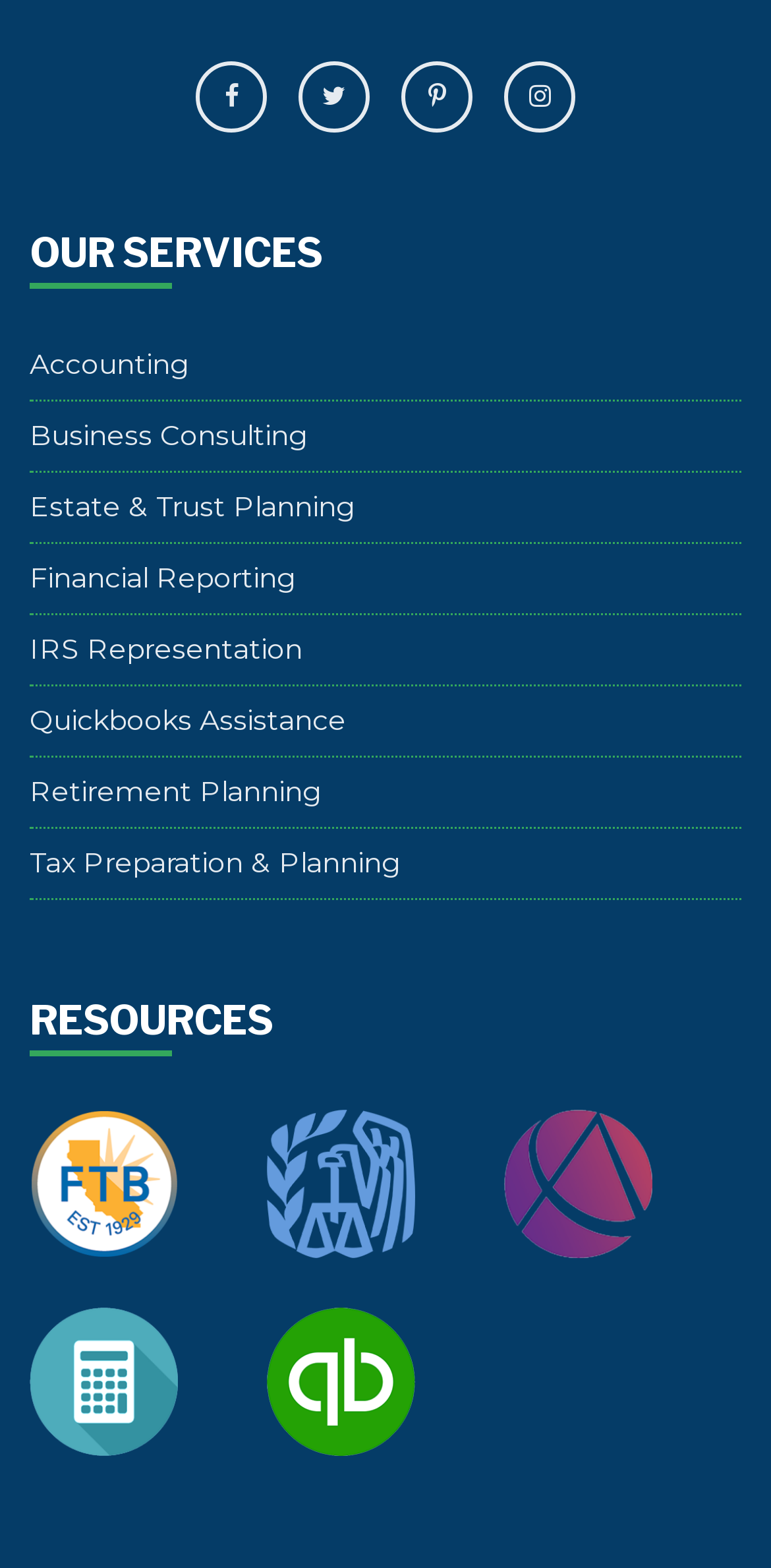How many rows are in the services table?
Using the picture, provide a one-word or short phrase answer.

7